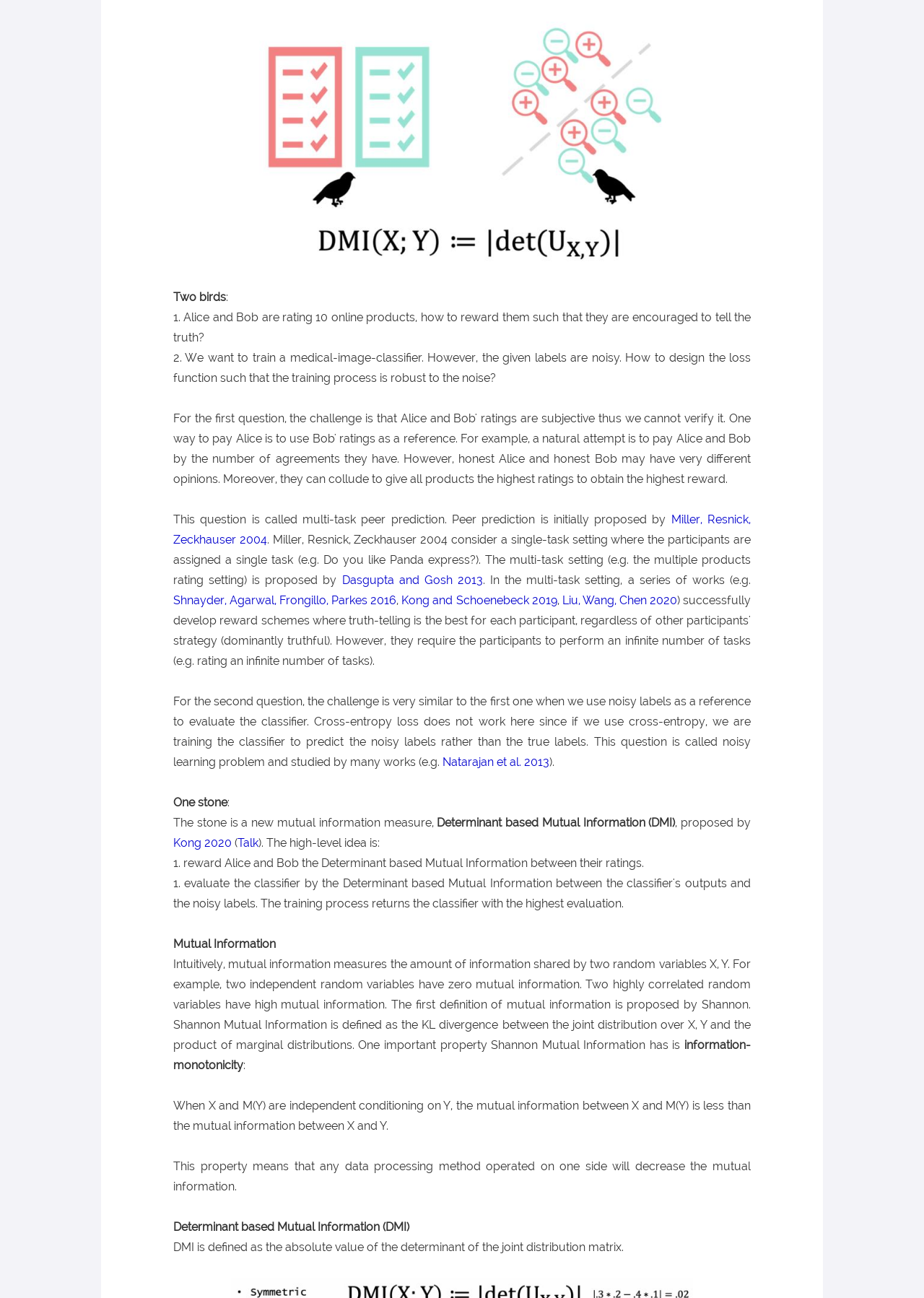Extract the bounding box coordinates for the UI element described by the text: "Talk". The coordinates should be in the form of [left, top, right, bottom] with values between 0 and 1.

[0.257, 0.644, 0.28, 0.655]